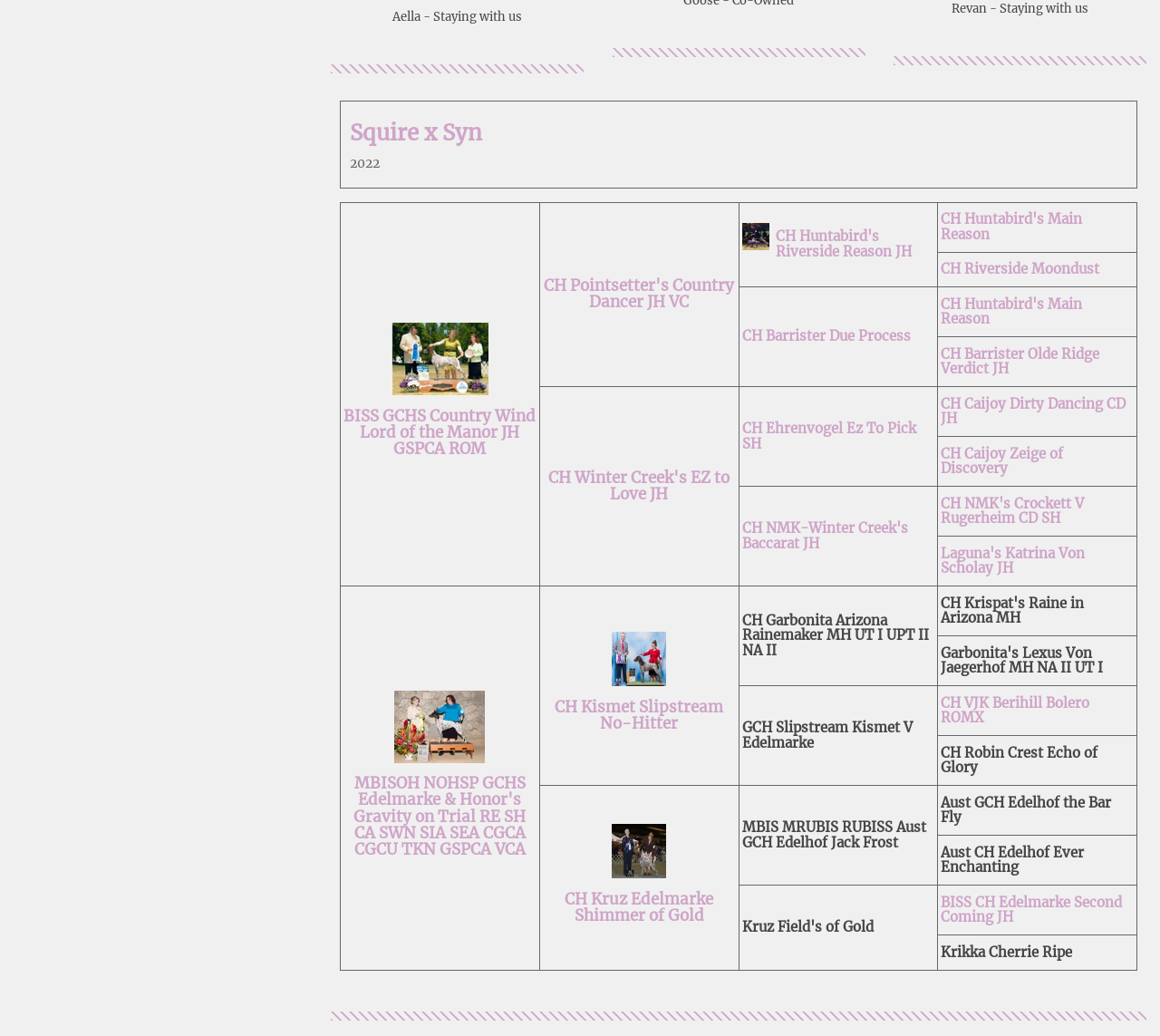Based on the image, please respond to the question with as much detail as possible:
What is the year mentioned above the table?

I looked at the text above the table and found the year '2022' mentioned. This text is located in a 'StaticText' element with the text content '2022'.